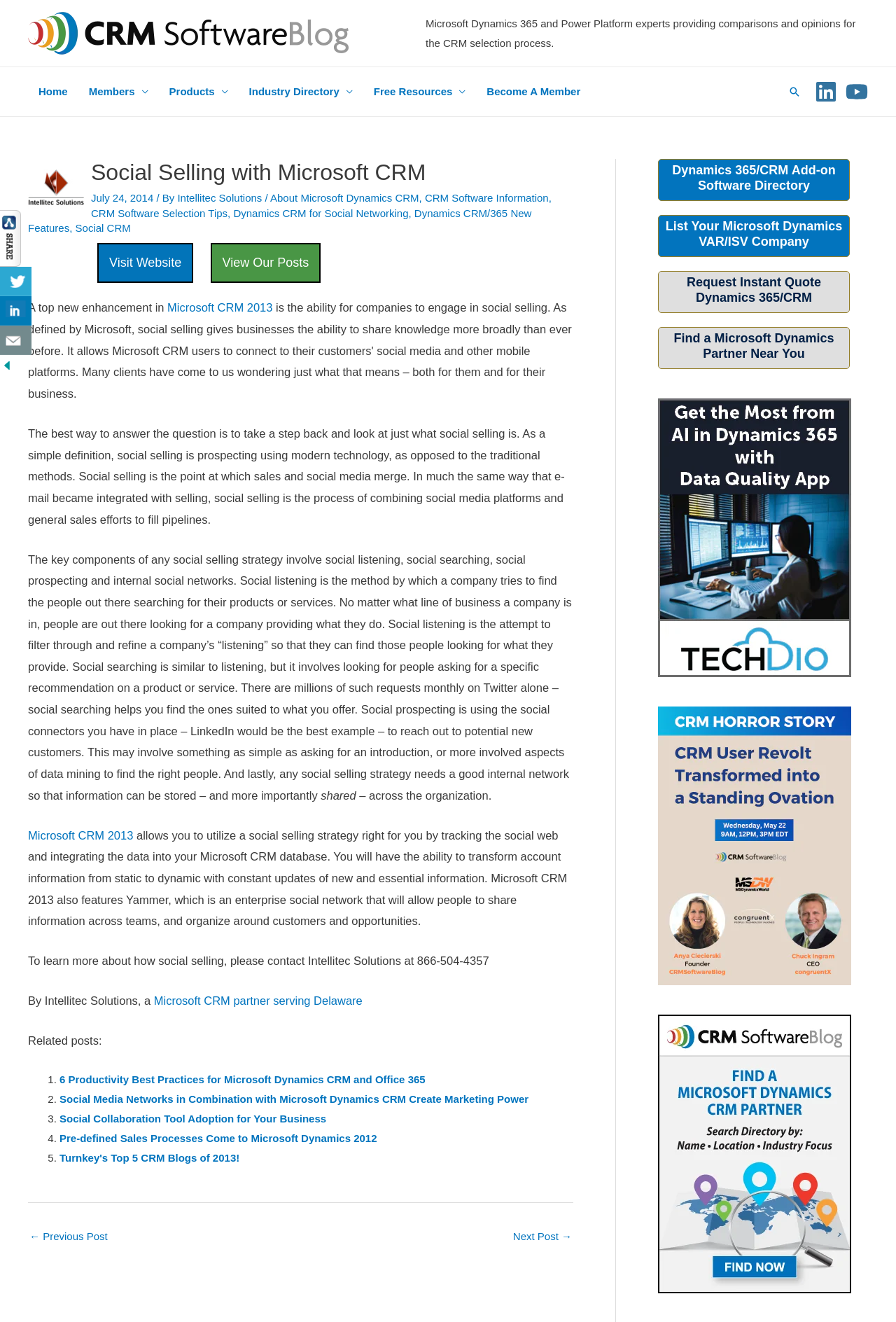What is the topic of the article?
Please answer the question as detailed as possible based on the image.

I found the answer by looking at the heading of the article, which says 'Social Selling with Microsoft CRM'.